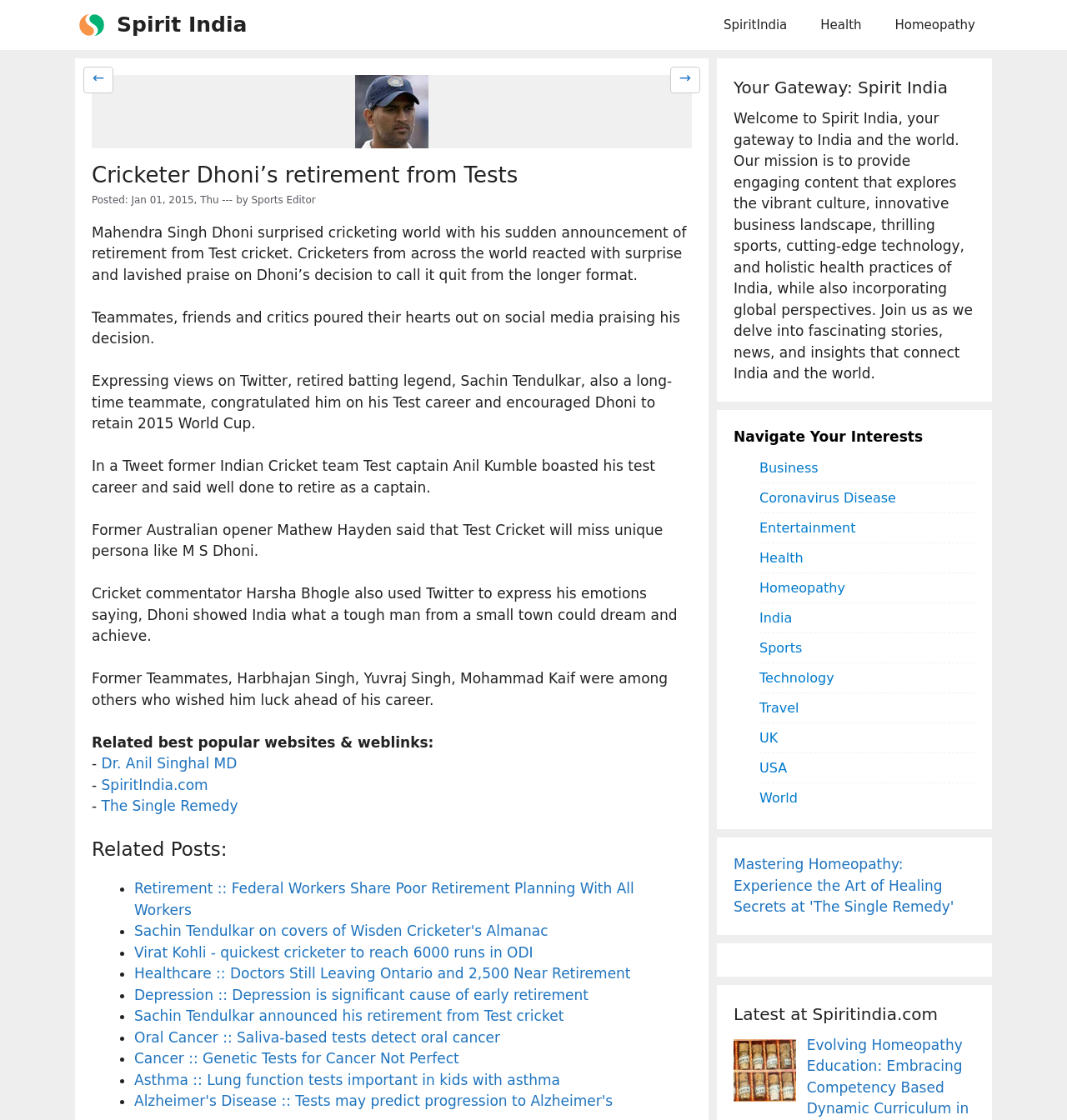How many links are there in the primary navigation?
Answer the question with a detailed explanation, including all necessary information.

The primary navigation is located at the top of the webpage, and it contains links to 'Spirit India', 'Health', 'Homeopathy', 'SpiritIndia', and other sections. There are 7 links in total.